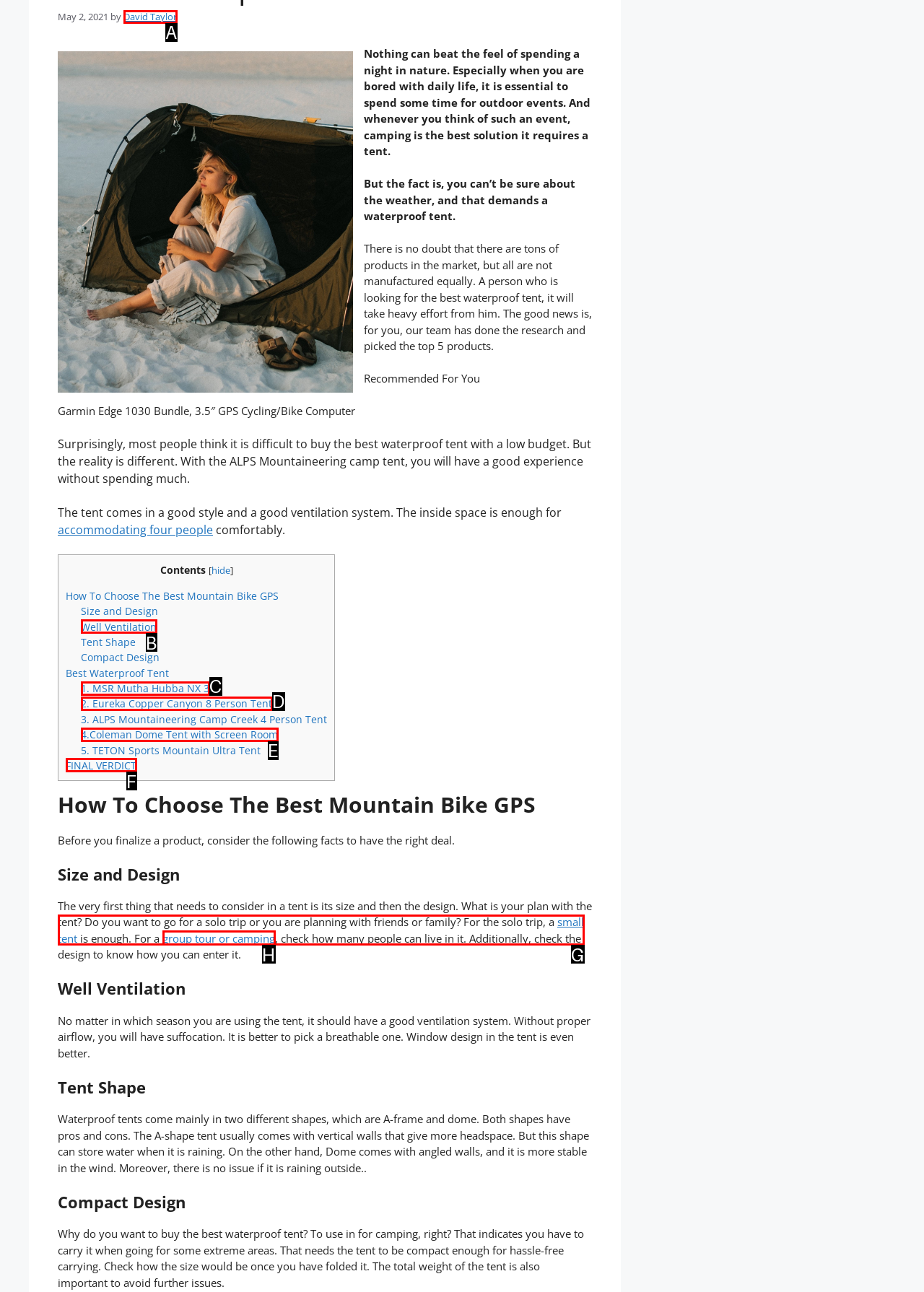Which HTML element matches the description: Well Ventilation?
Reply with the letter of the correct choice.

B